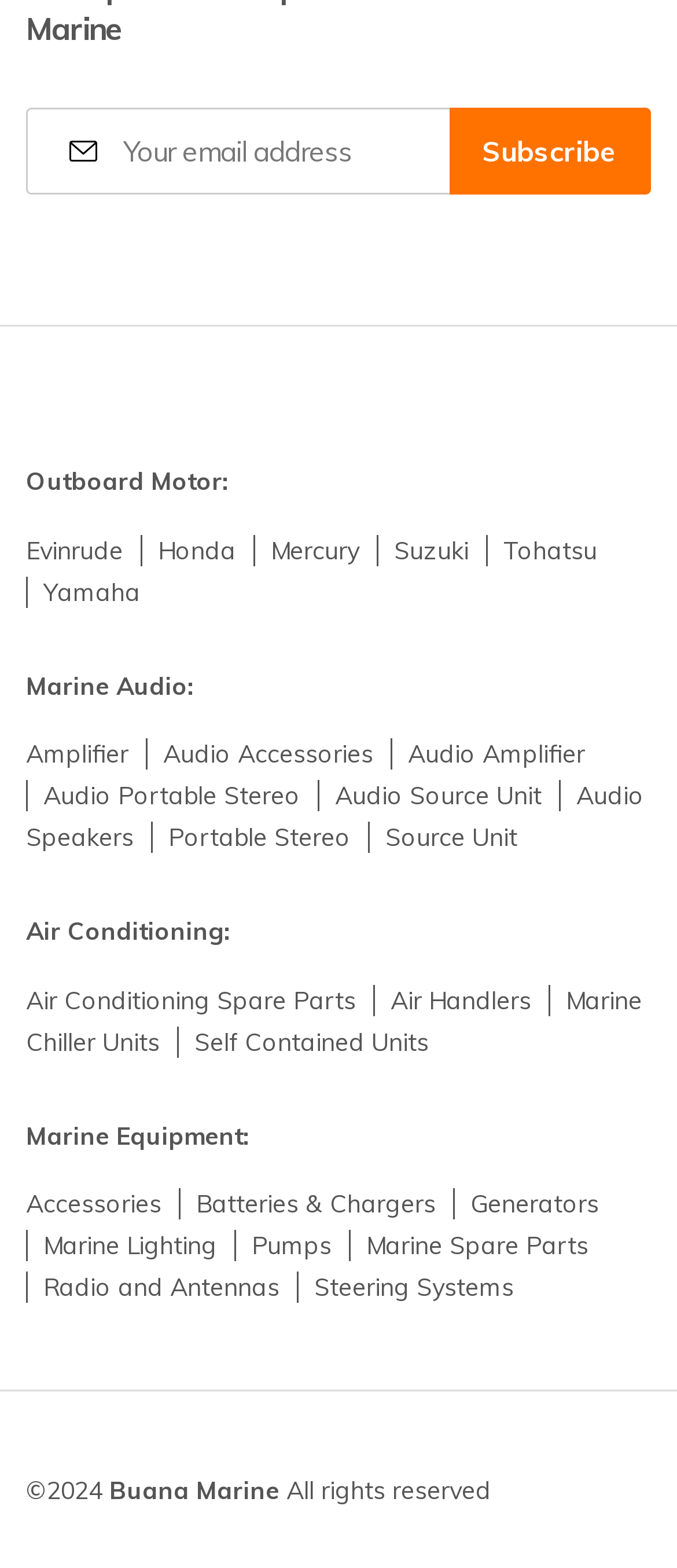Can you find the bounding box coordinates of the area I should click to execute the following instruction: "Learn about Marine Audio Amplifiers"?

[0.577, 0.471, 0.879, 0.491]